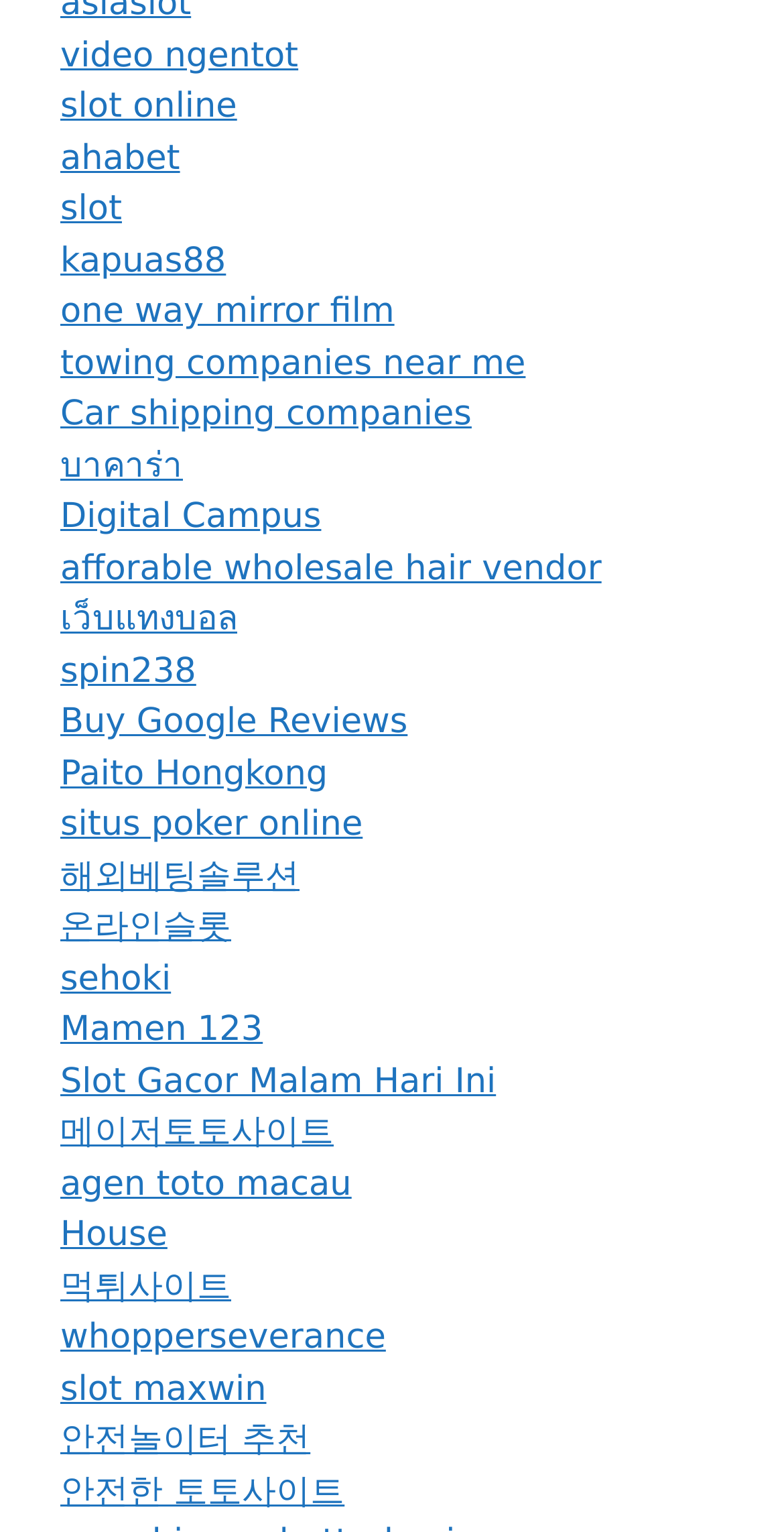Provide a one-word or short-phrase answer to the question:
How many links have non-English text?

at least 7